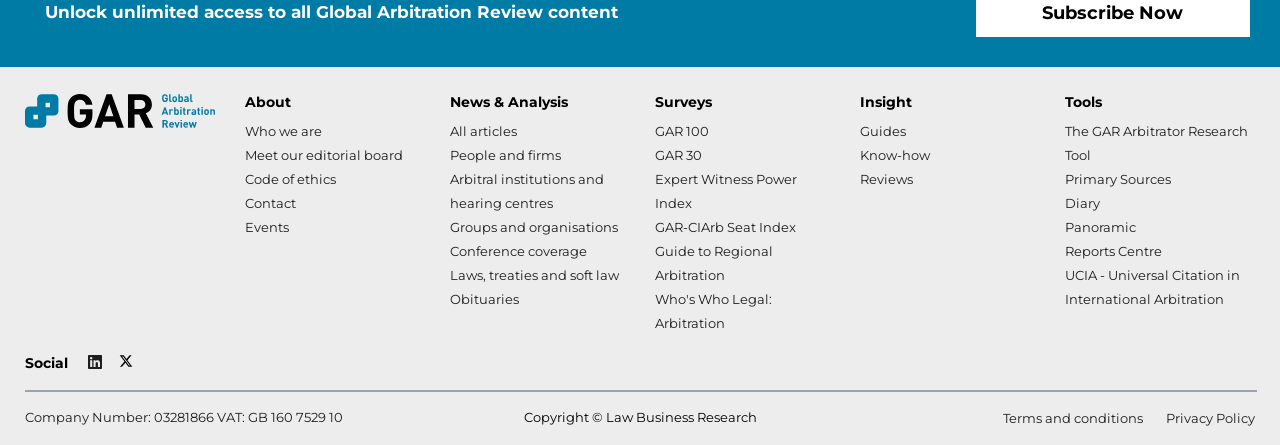Using the element description: "Arbitral institutions and hearing centres", determine the bounding box coordinates for the specified UI element. The coordinates should be four float numbers between 0 and 1, [left, top, right, bottom].

[0.352, 0.384, 0.472, 0.474]